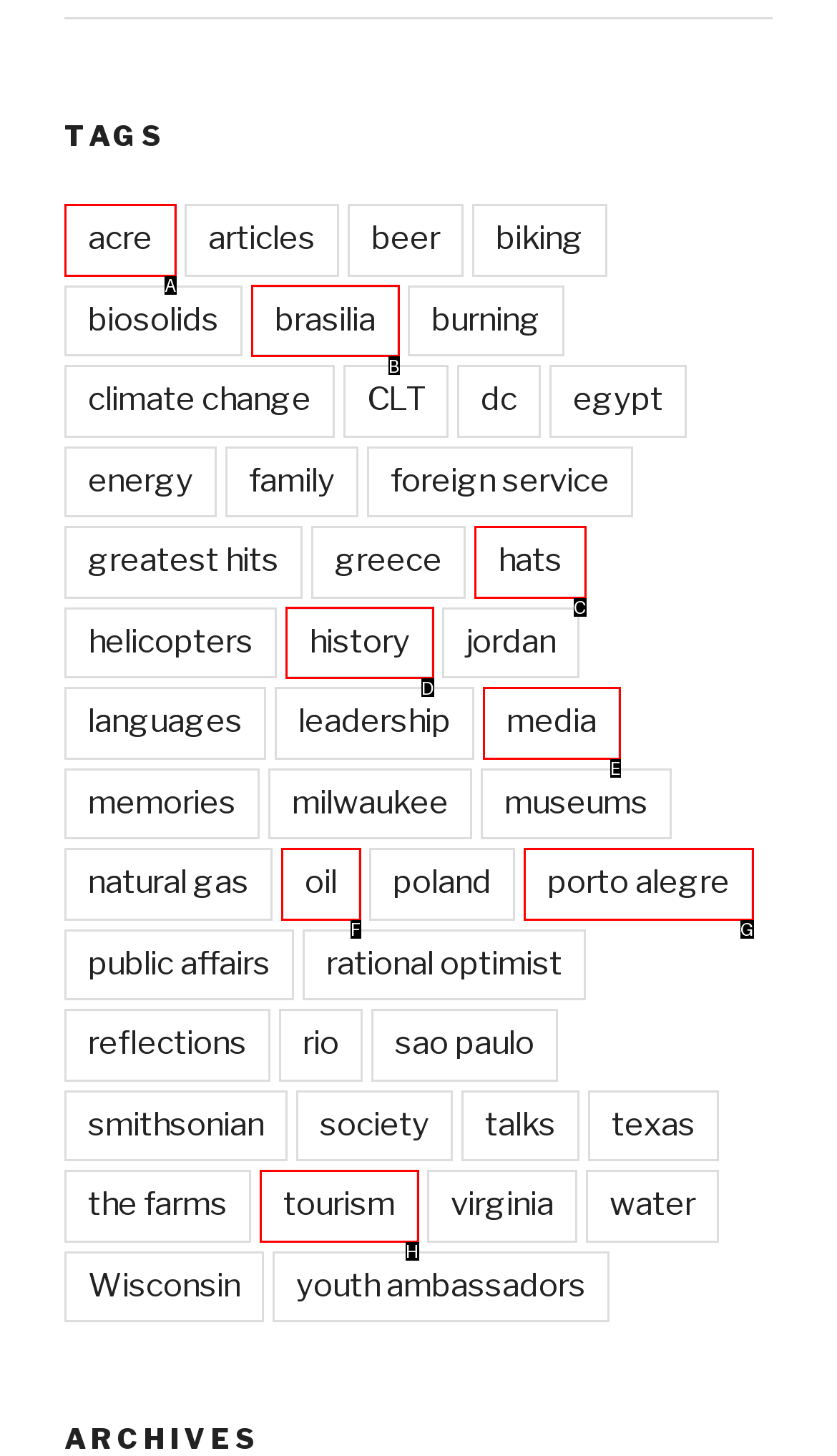From the available choices, determine which HTML element fits this description: hats Respond with the correct letter.

C